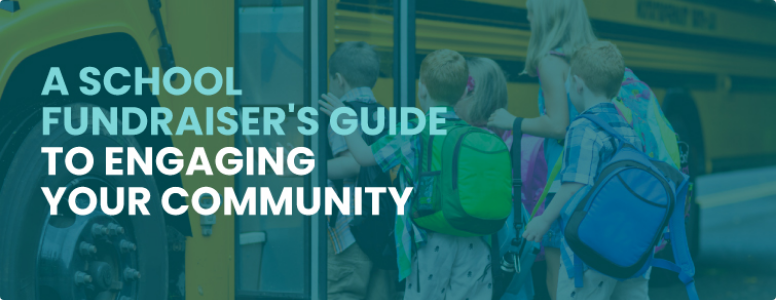Use a single word or phrase to answer the question: 
What is emphasized in the title of the guide?

Community engagement